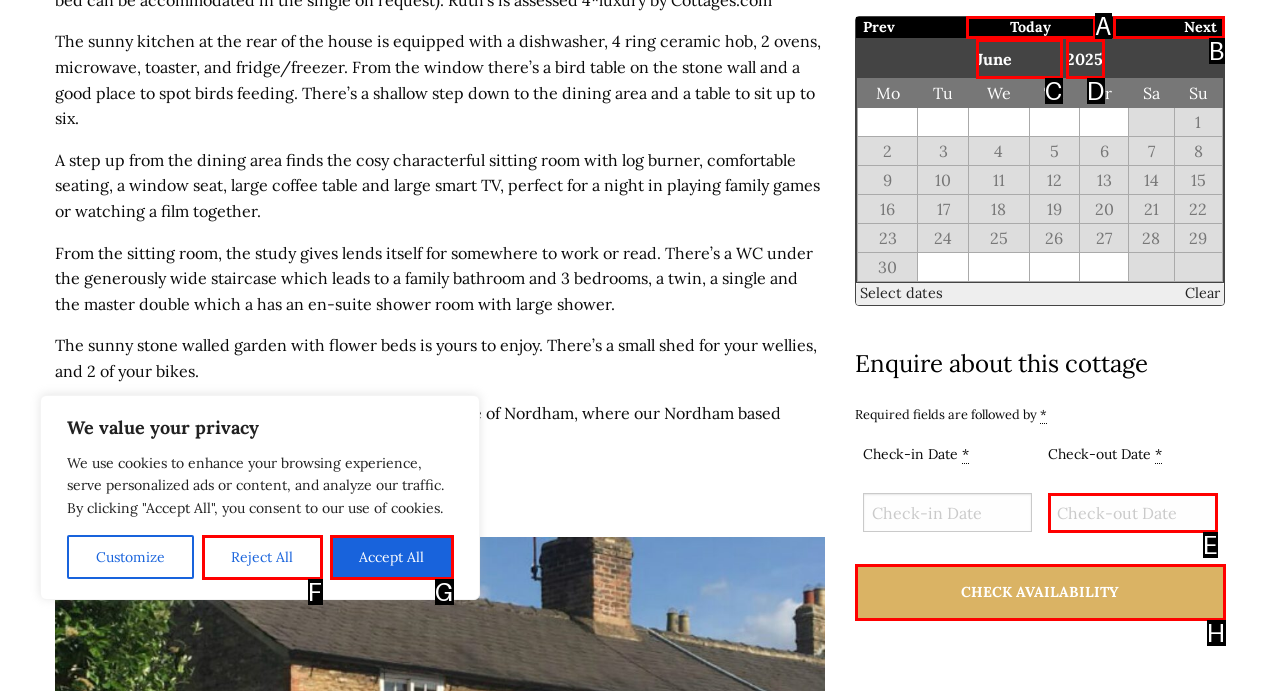Match the HTML element to the given description: Today
Indicate the option by its letter.

A